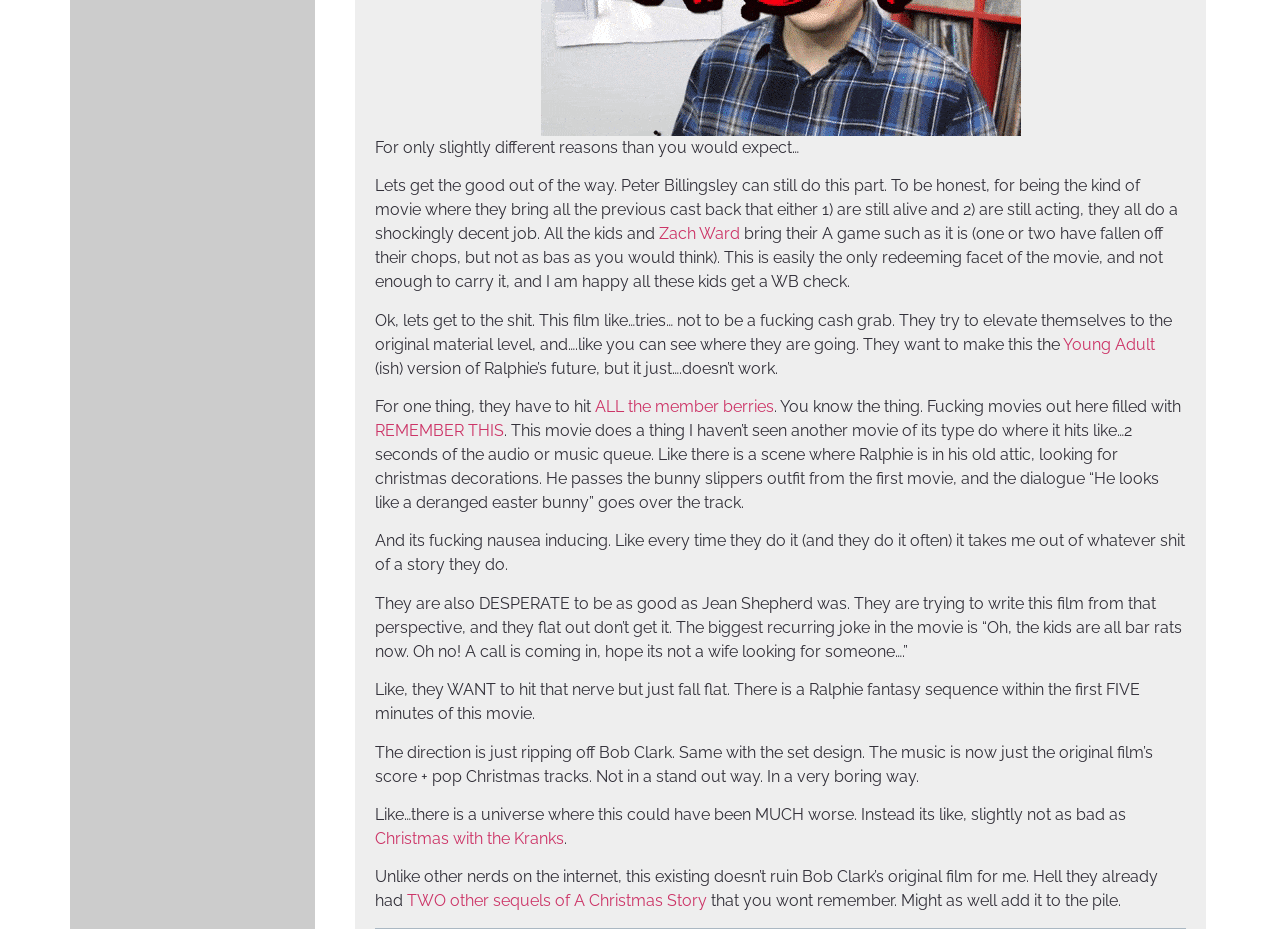What is the author's comparison to the original movie?
Refer to the image and respond with a one-word or short-phrase answer.

Unfavorable